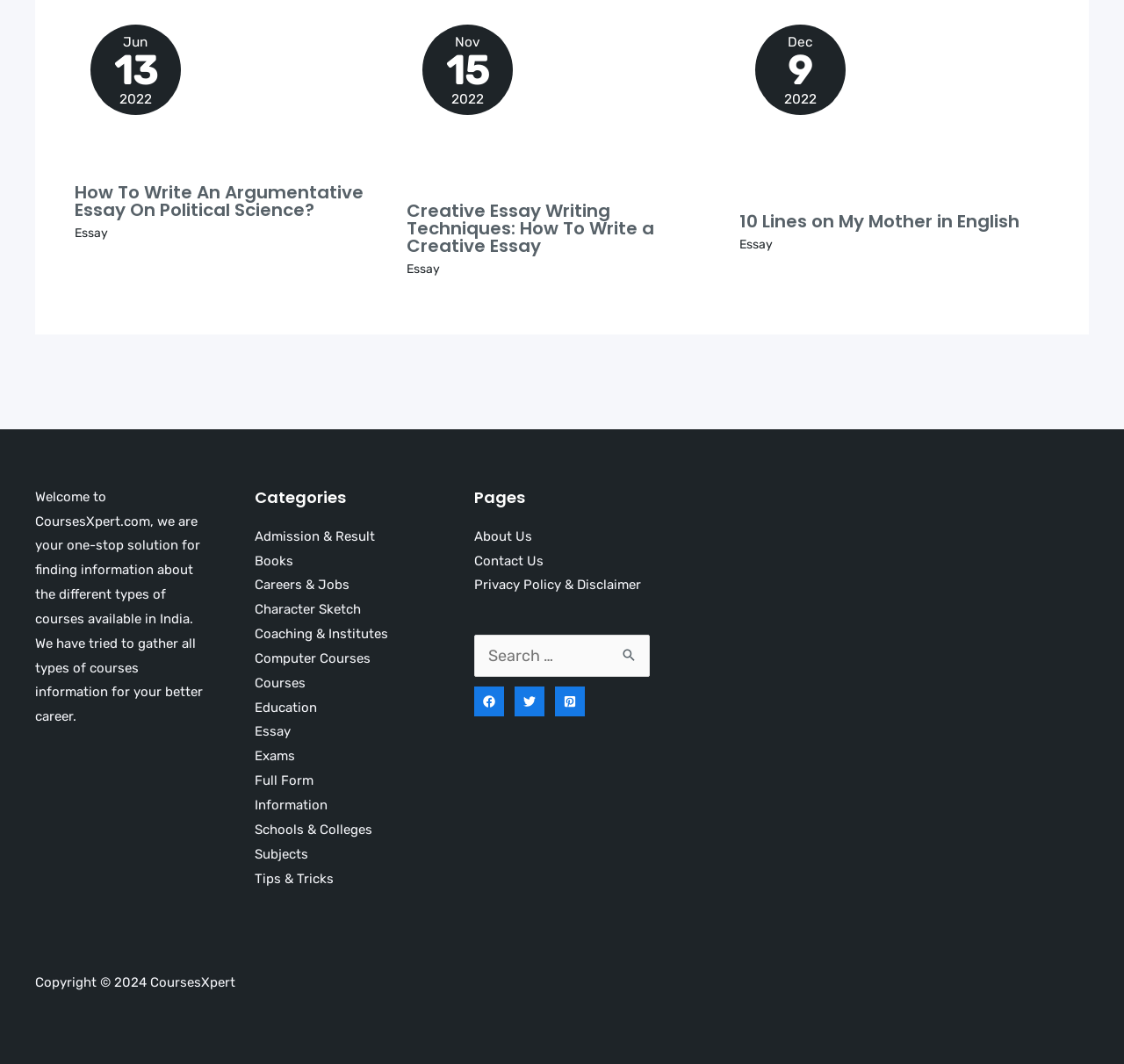What is the purpose of the search box?
Based on the visual content, answer with a single word or a brief phrase.

To search for courses